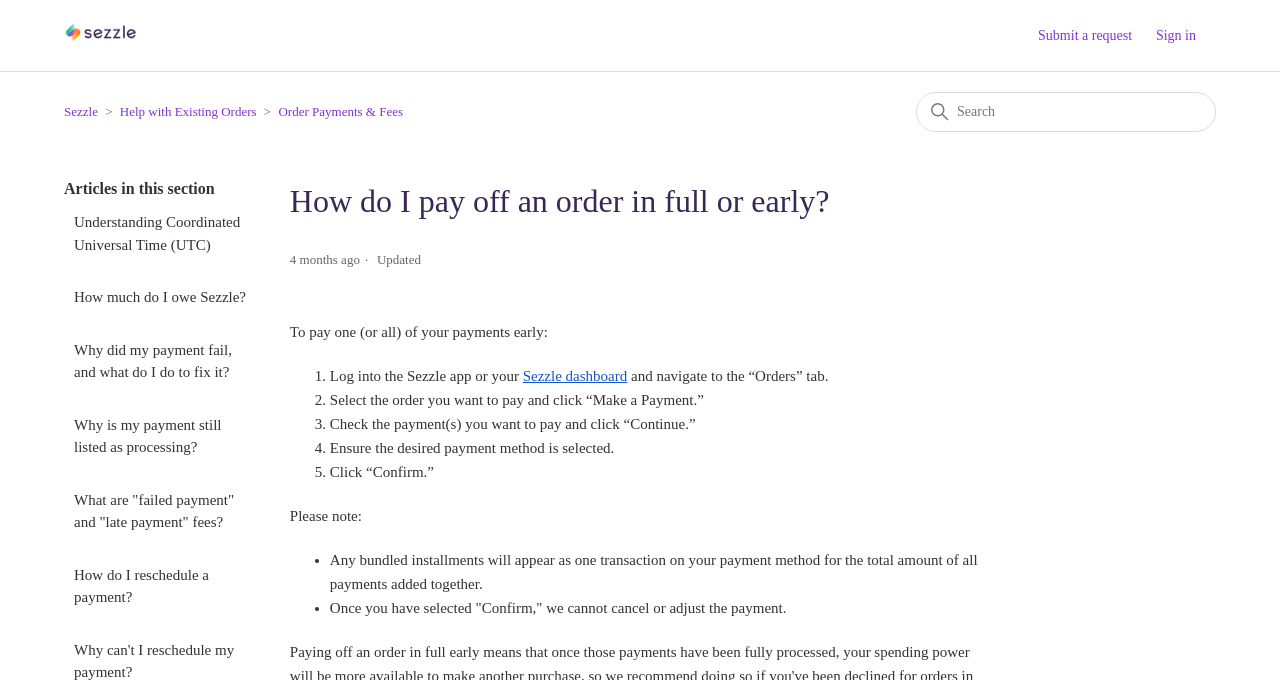Respond to the question with just a single word or phrase: 
What is the purpose of this webpage?

Pay off an order in full or early